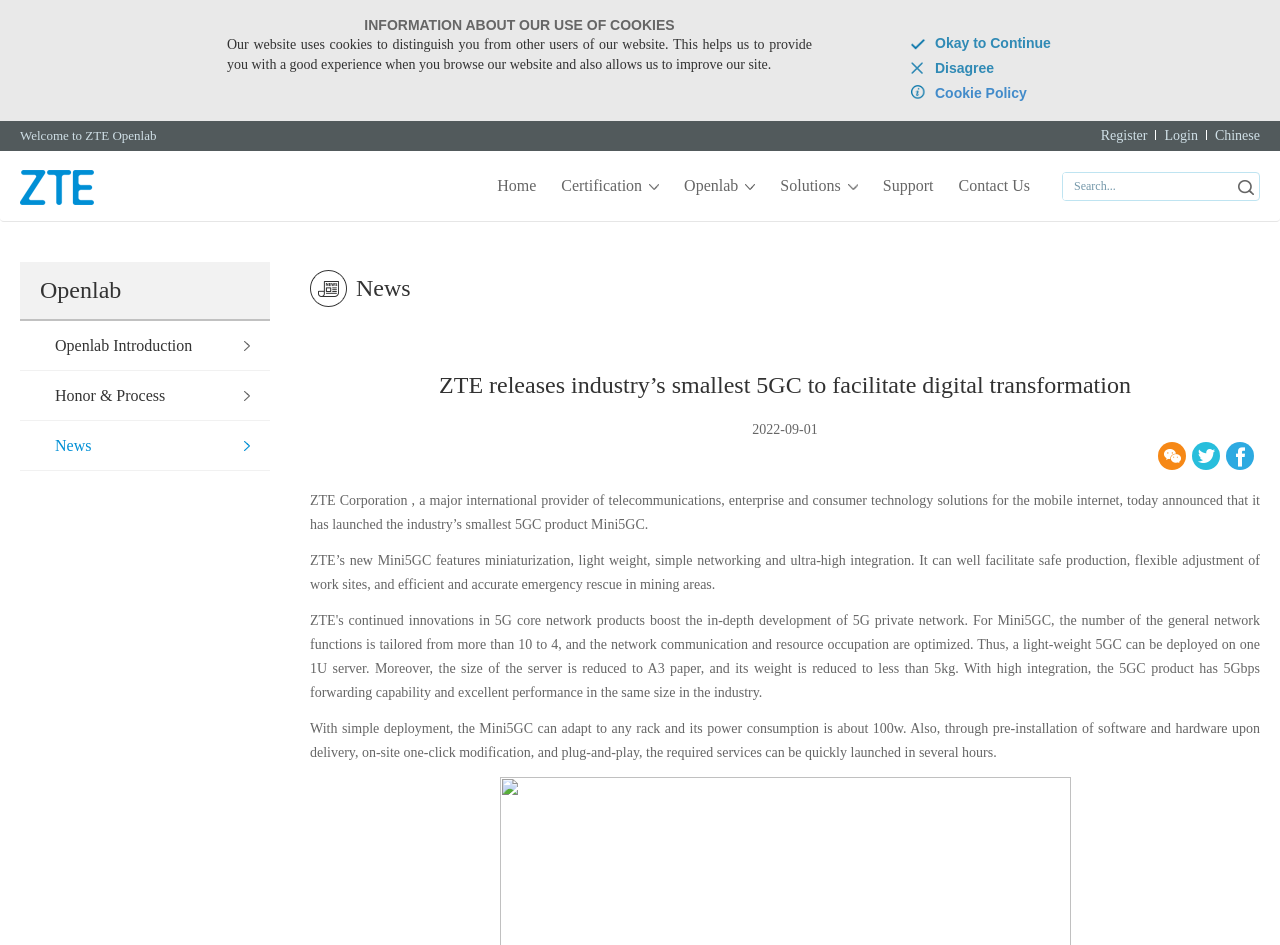Please find the bounding box for the UI component described as follows: "Cookie Policy".

[0.711, 0.09, 0.802, 0.107]